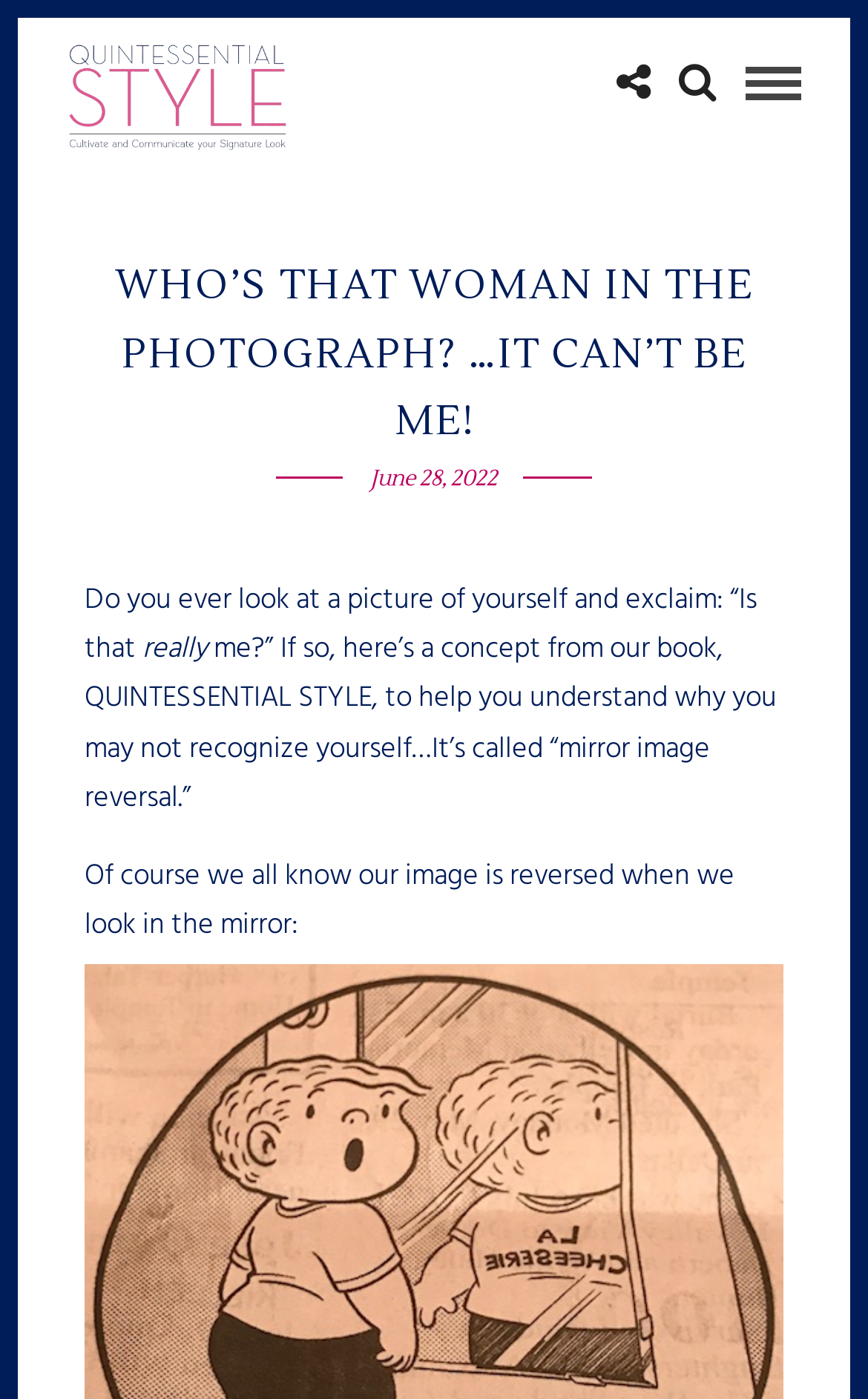What is the name of the book mentioned in the article?
Using the image provided, answer with just one word or phrase.

QUINTESSENTIAL STYLE